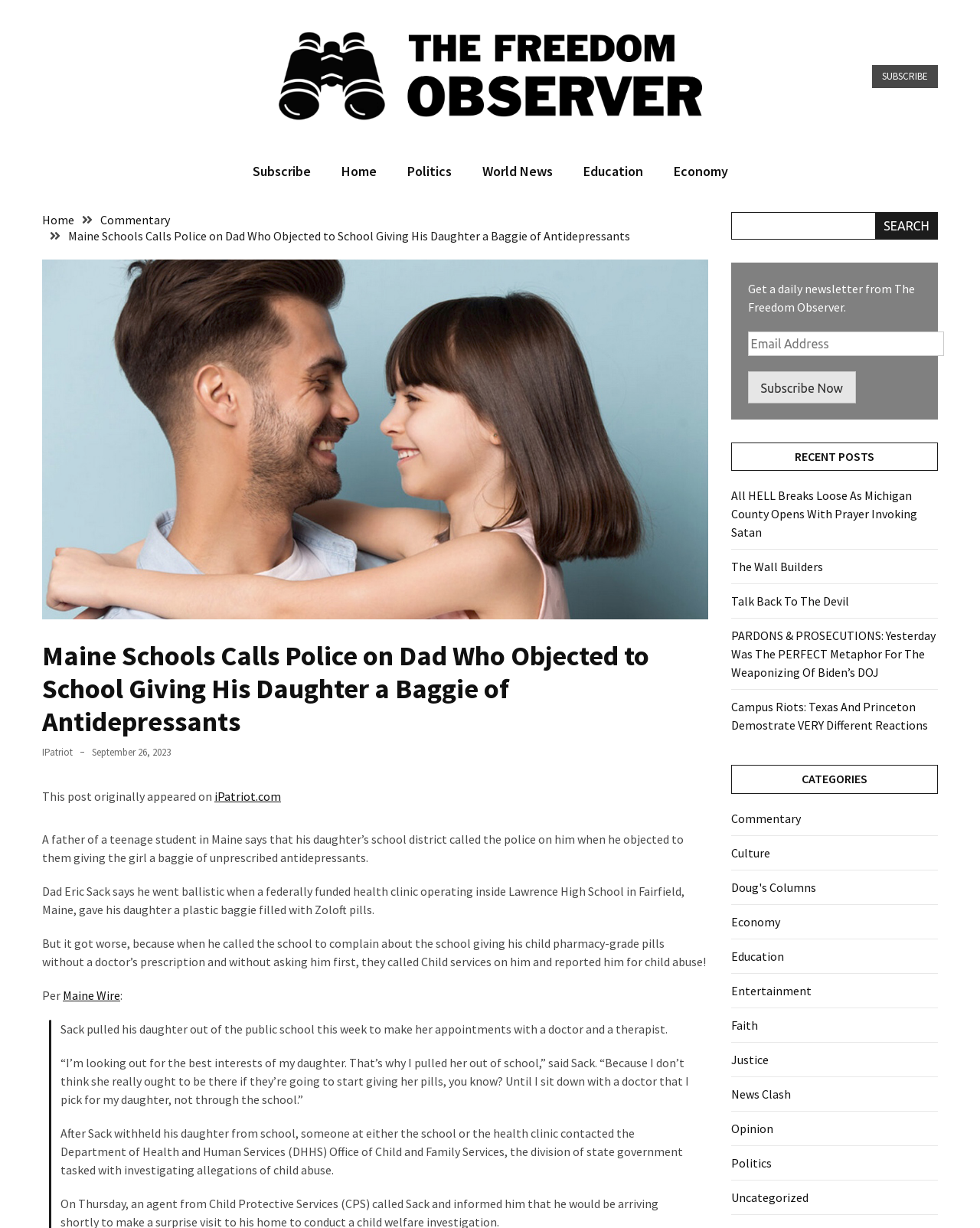Please give a one-word or short phrase response to the following question: 
How many recent posts are listed?

5